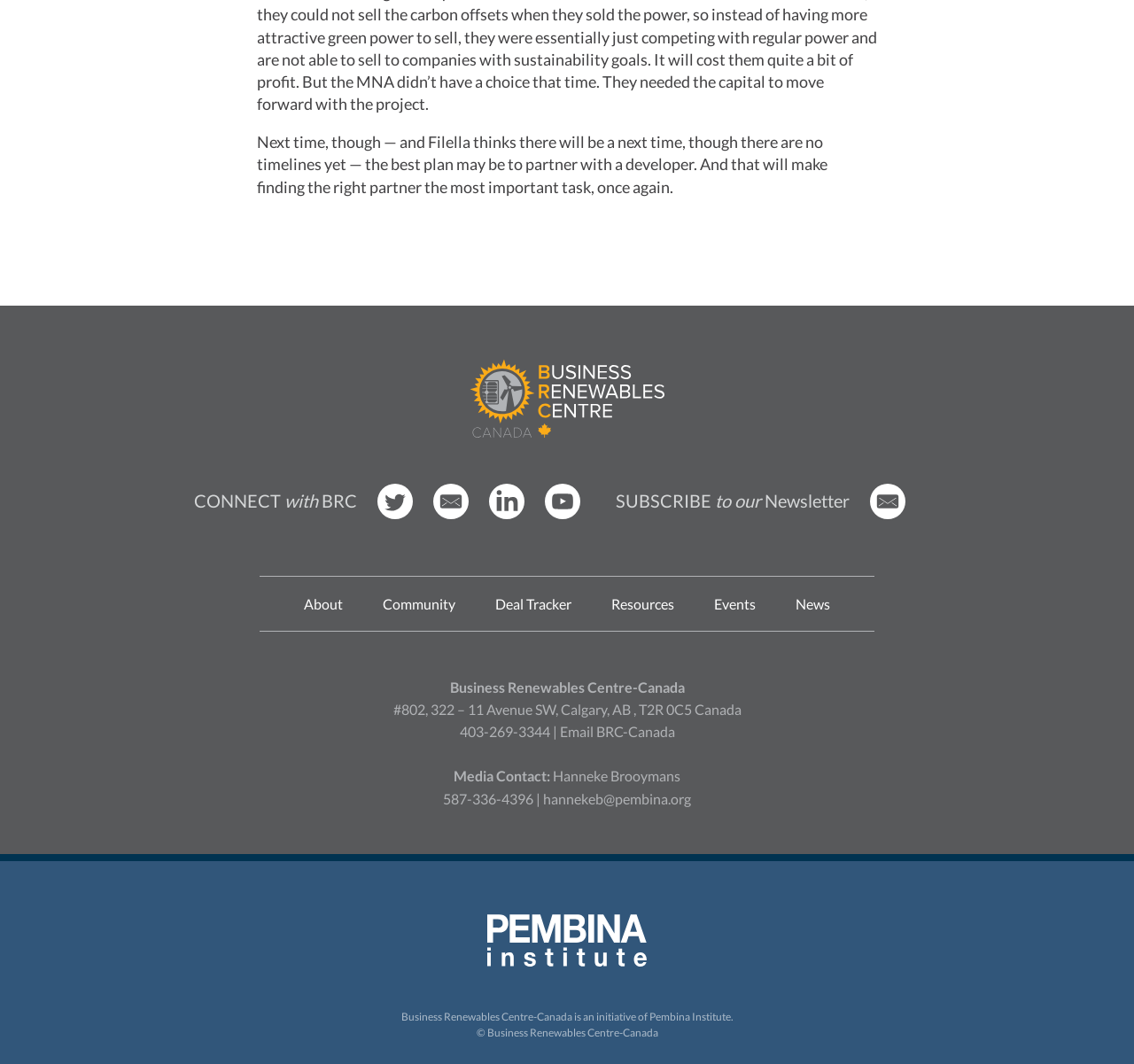Find the bounding box coordinates of the element's region that should be clicked in order to follow the given instruction: "Visit BRCC Twitter". The coordinates should consist of four float numbers between 0 and 1, i.e., [left, top, right, bottom].

[0.332, 0.476, 0.364, 0.491]